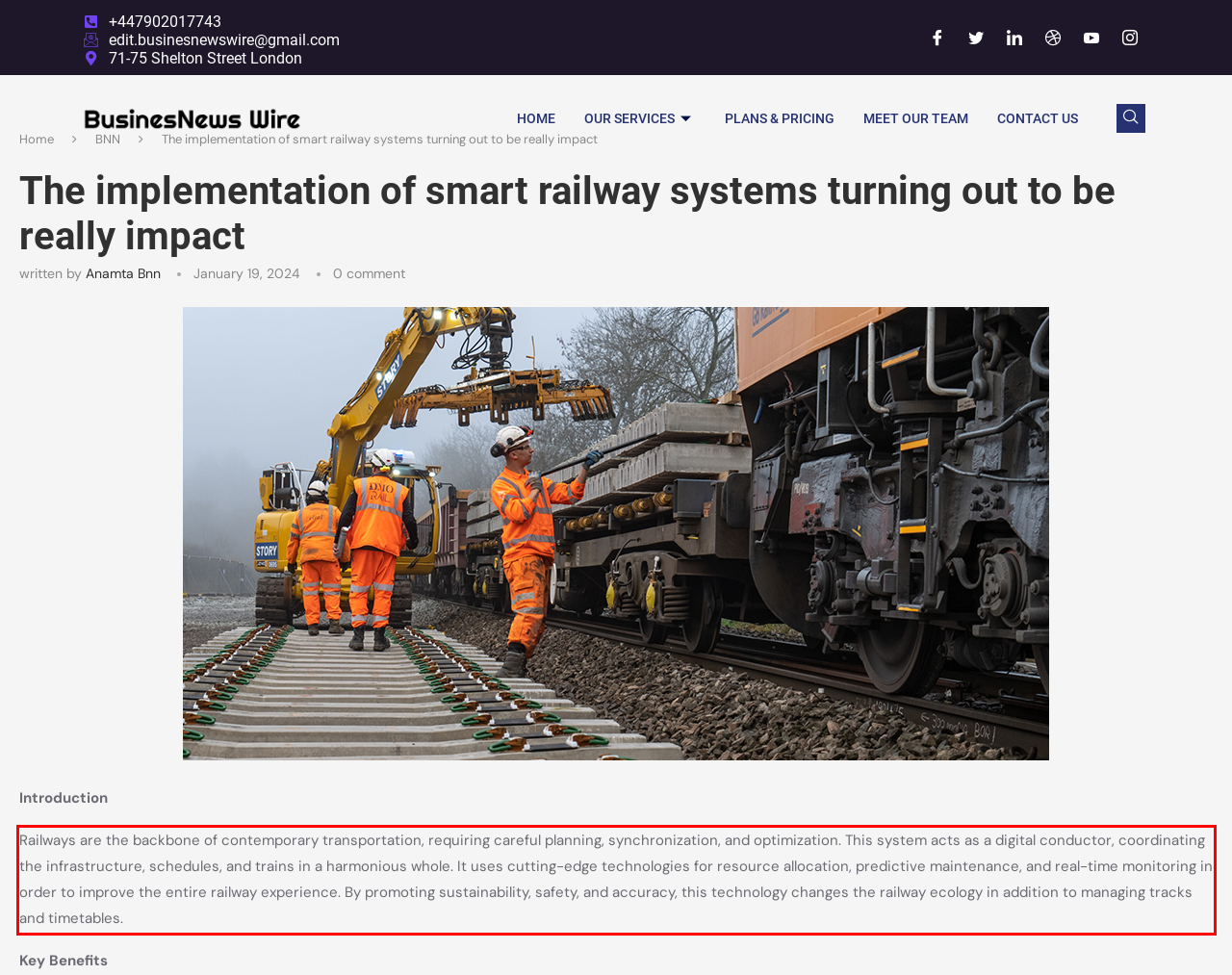You have a screenshot of a webpage where a UI element is enclosed in a red rectangle. Perform OCR to capture the text inside this red rectangle.

Railways are the backbone of contemporary transportation, requiring careful planning, synchronization, and optimization. This system acts as a digital conductor, coordinating the infrastructure, schedules, and trains in a harmonious whole. It uses cutting-edge technologies for resource allocation, predictive maintenance, and real-time monitoring in order to improve the entire railway experience. By promoting sustainability, safety, and accuracy, this technology changes the railway ecology in addition to managing tracks and timetables.